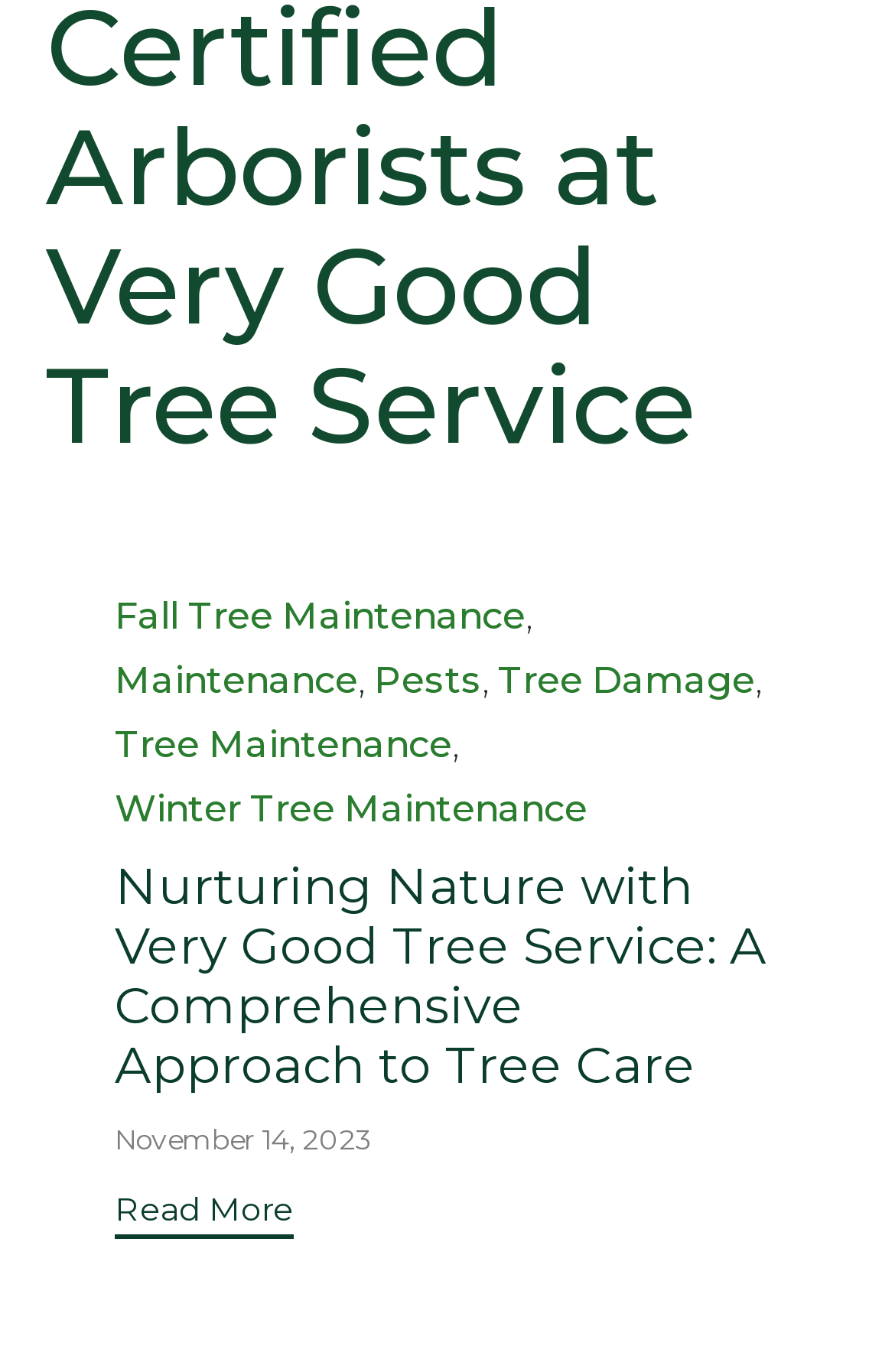Find the bounding box coordinates for the element that must be clicked to complete the instruction: "Read the article about Nurturing Nature with Very Good Tree Service". The coordinates should be four float numbers between 0 and 1, indicated as [left, top, right, bottom].

[0.128, 0.624, 0.856, 0.802]